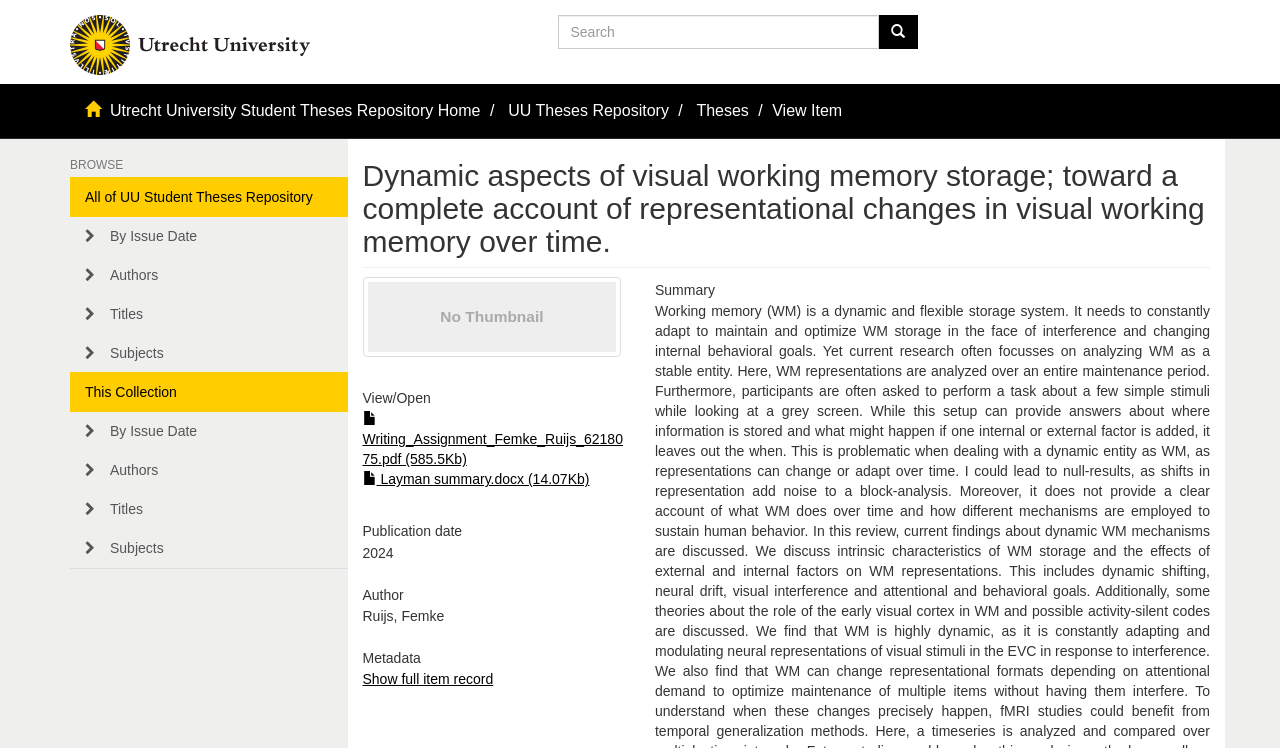Specify the bounding box coordinates of the element's area that should be clicked to execute the given instruction: "Search for a thesis". The coordinates should be four float numbers between 0 and 1, i.e., [left, top, right, bottom].

[0.436, 0.02, 0.686, 0.066]